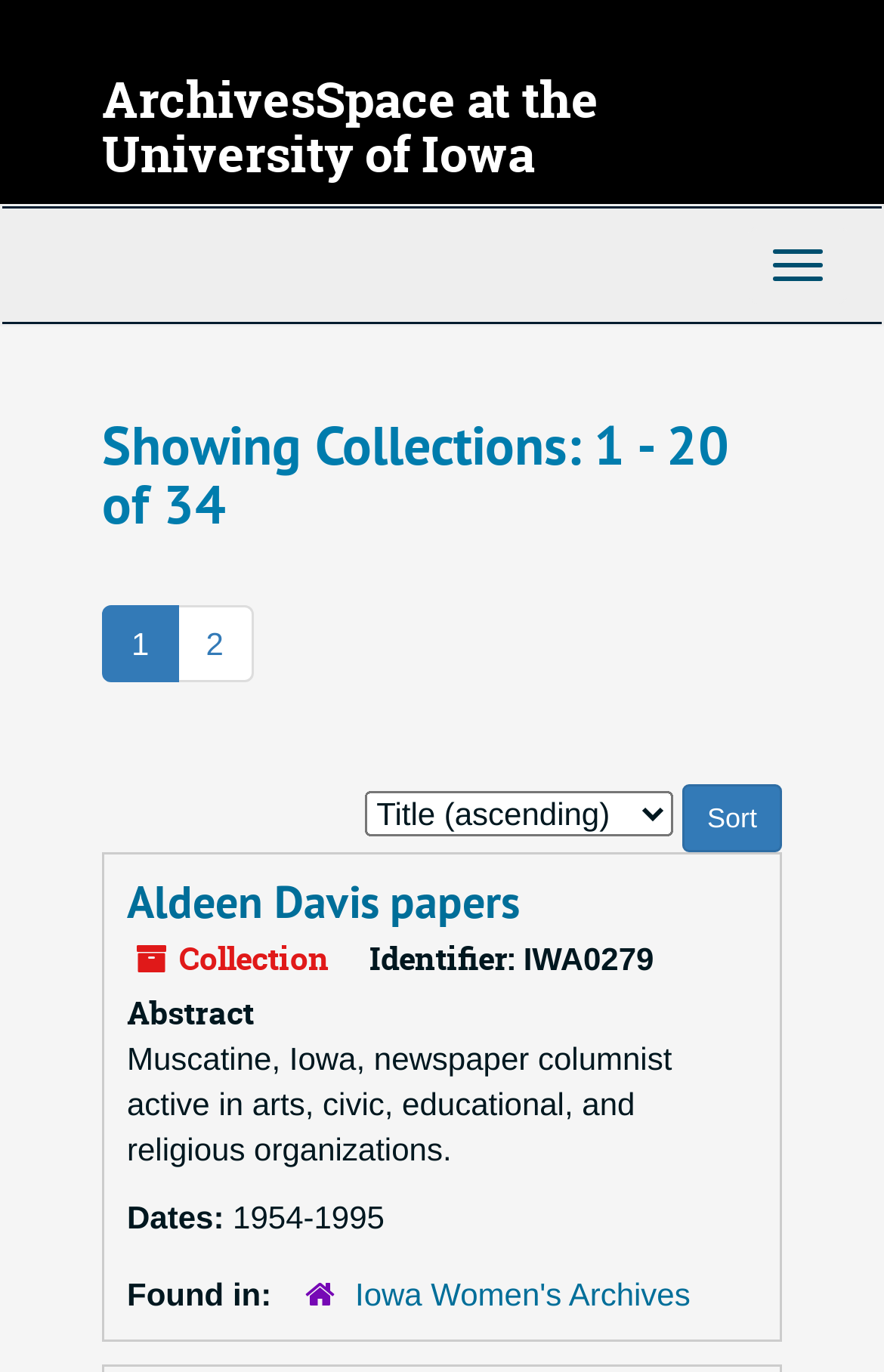Can you find the bounding box coordinates for the element to click on to achieve the instruction: "Toggle navigation"?

[0.846, 0.165, 0.959, 0.221]